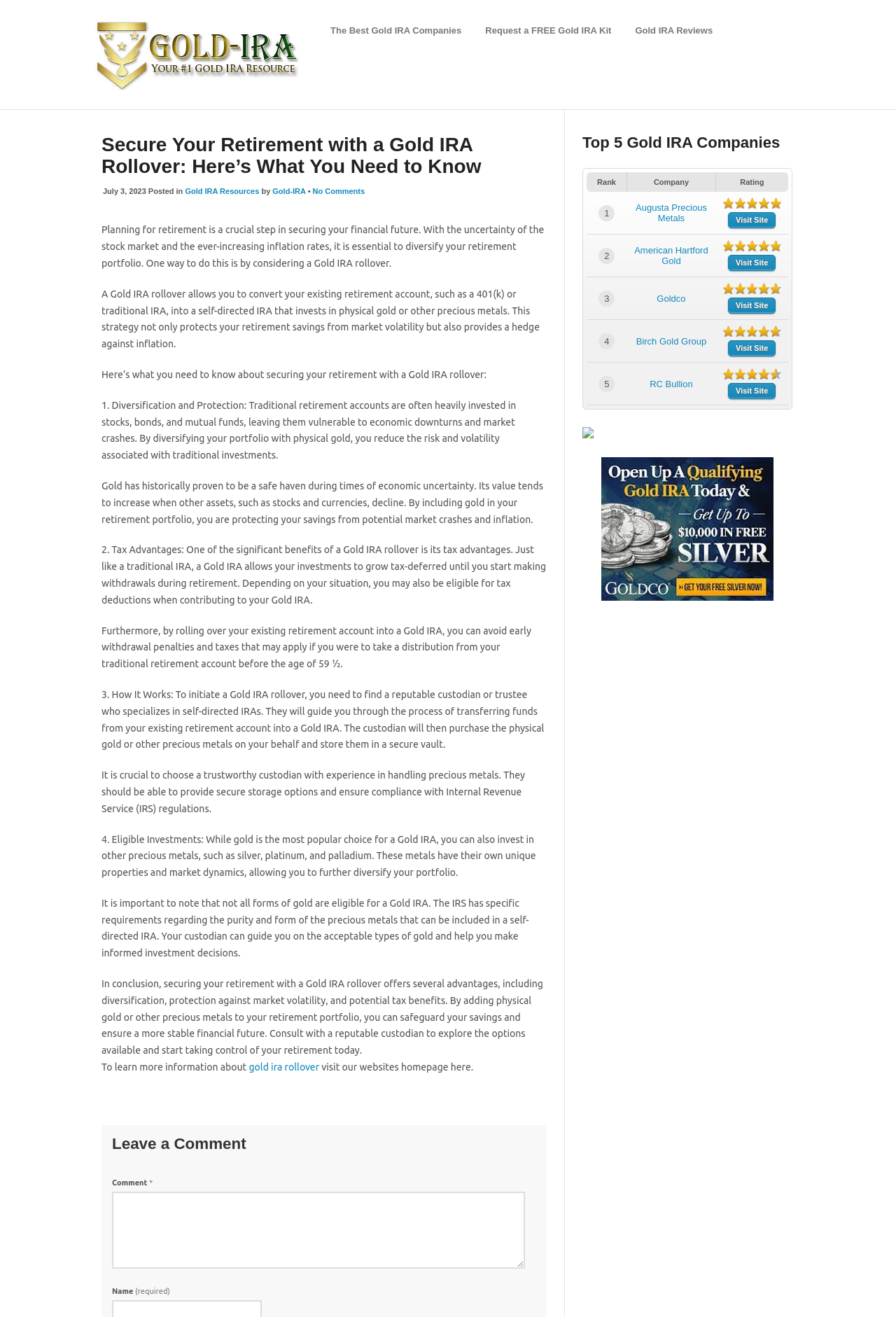Find the bounding box coordinates of the element I should click to carry out the following instruction: "Click the 'Visit Site' link of Augusta Precious Metals".

[0.813, 0.161, 0.866, 0.173]